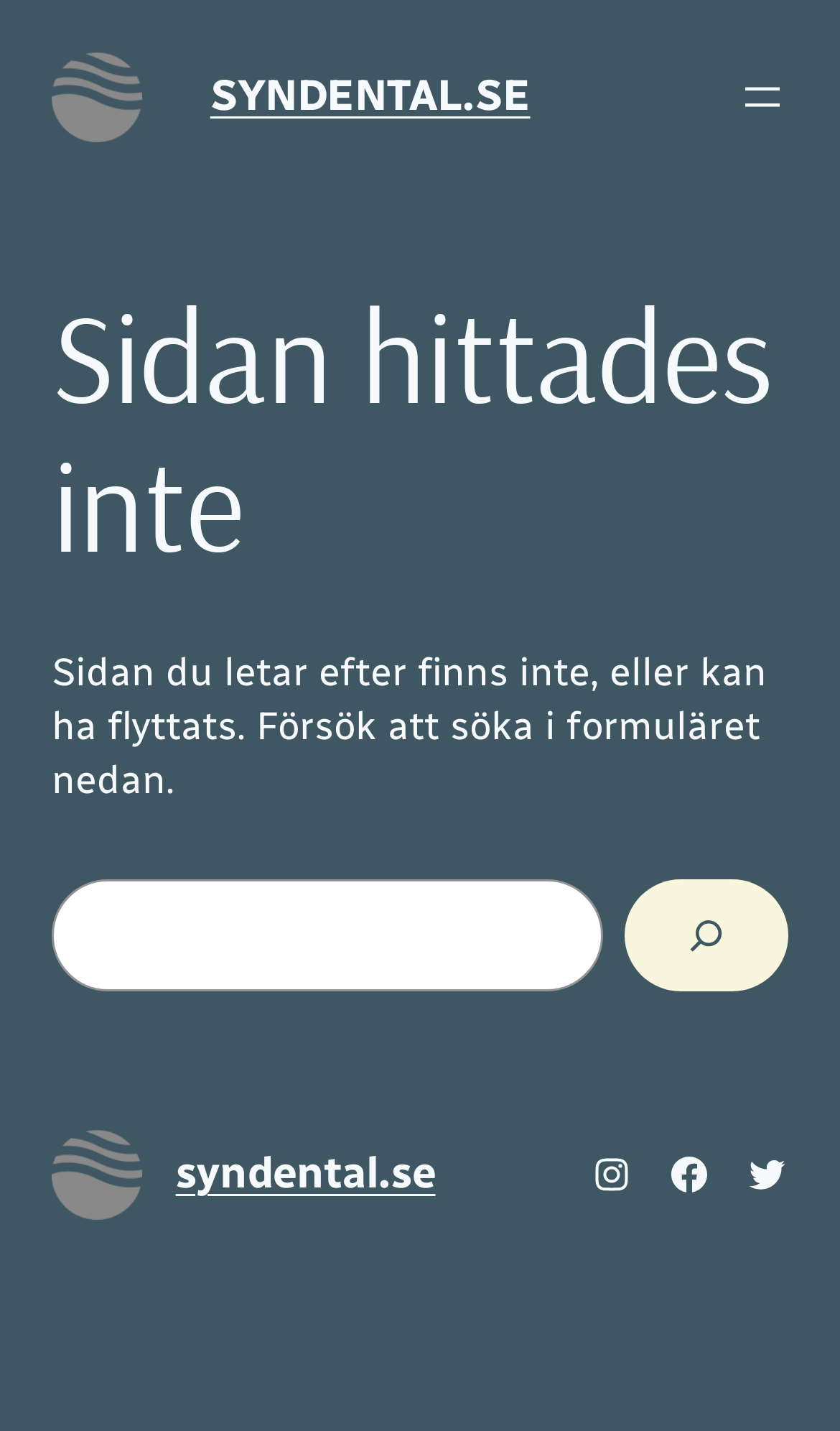What is the website's name?
Provide a comprehensive and detailed answer to the question.

The website's name is obtained from the heading element with the text 'SYNDENTAL.SE' and also from the link elements with the text 'syndental.se'.